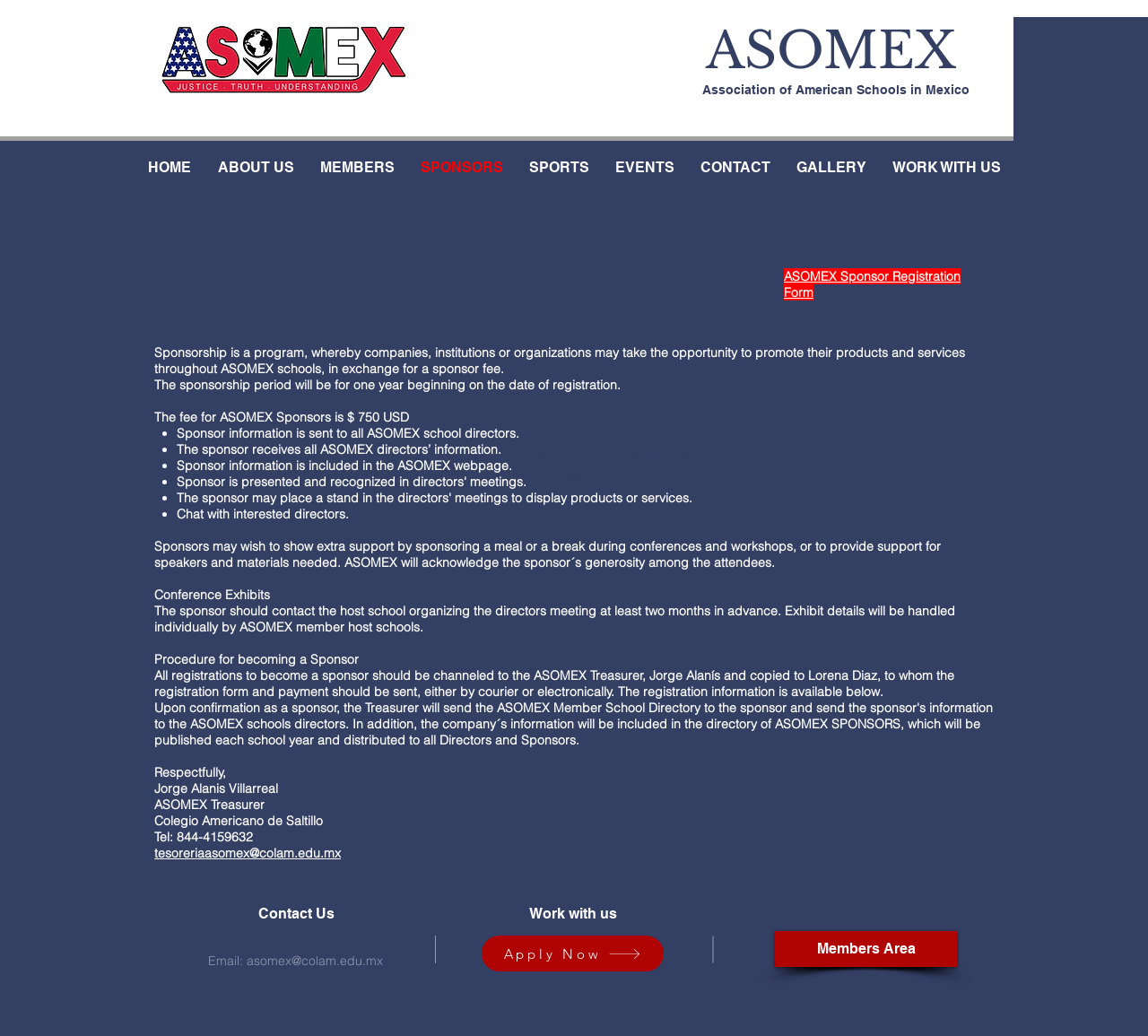Using the element description WORK WITH US, predict the bounding box coordinates for the UI element. Provide the coordinates in (top-left x, top-left y, bottom-right x, bottom-right y) format with values ranging from 0 to 1.

[0.766, 0.136, 0.883, 0.188]